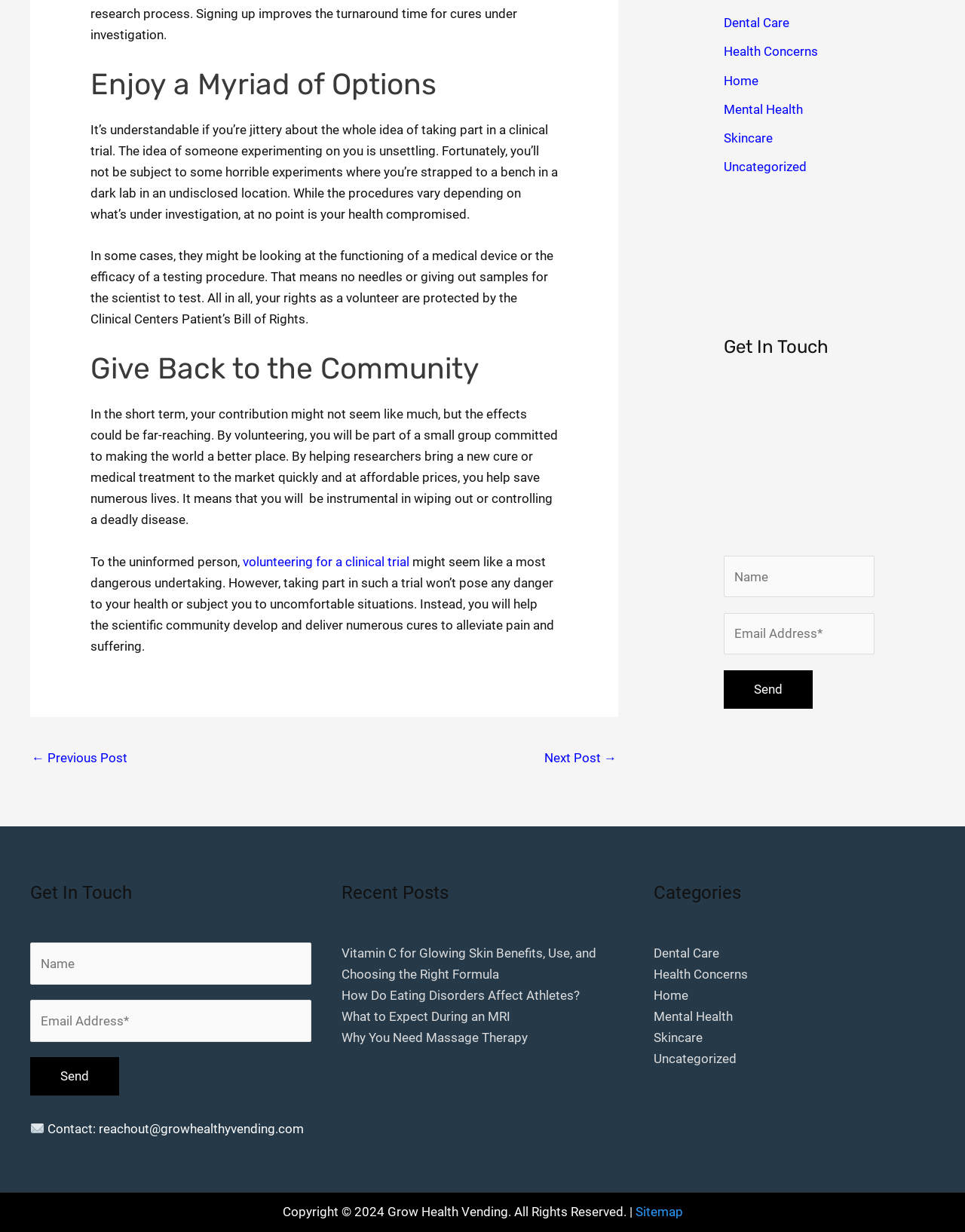Specify the bounding box coordinates of the area to click in order to execute this command: 'Click the 'Next Post →' link'. The coordinates should consist of four float numbers ranging from 0 to 1, and should be formatted as [left, top, right, bottom].

[0.564, 0.604, 0.639, 0.628]